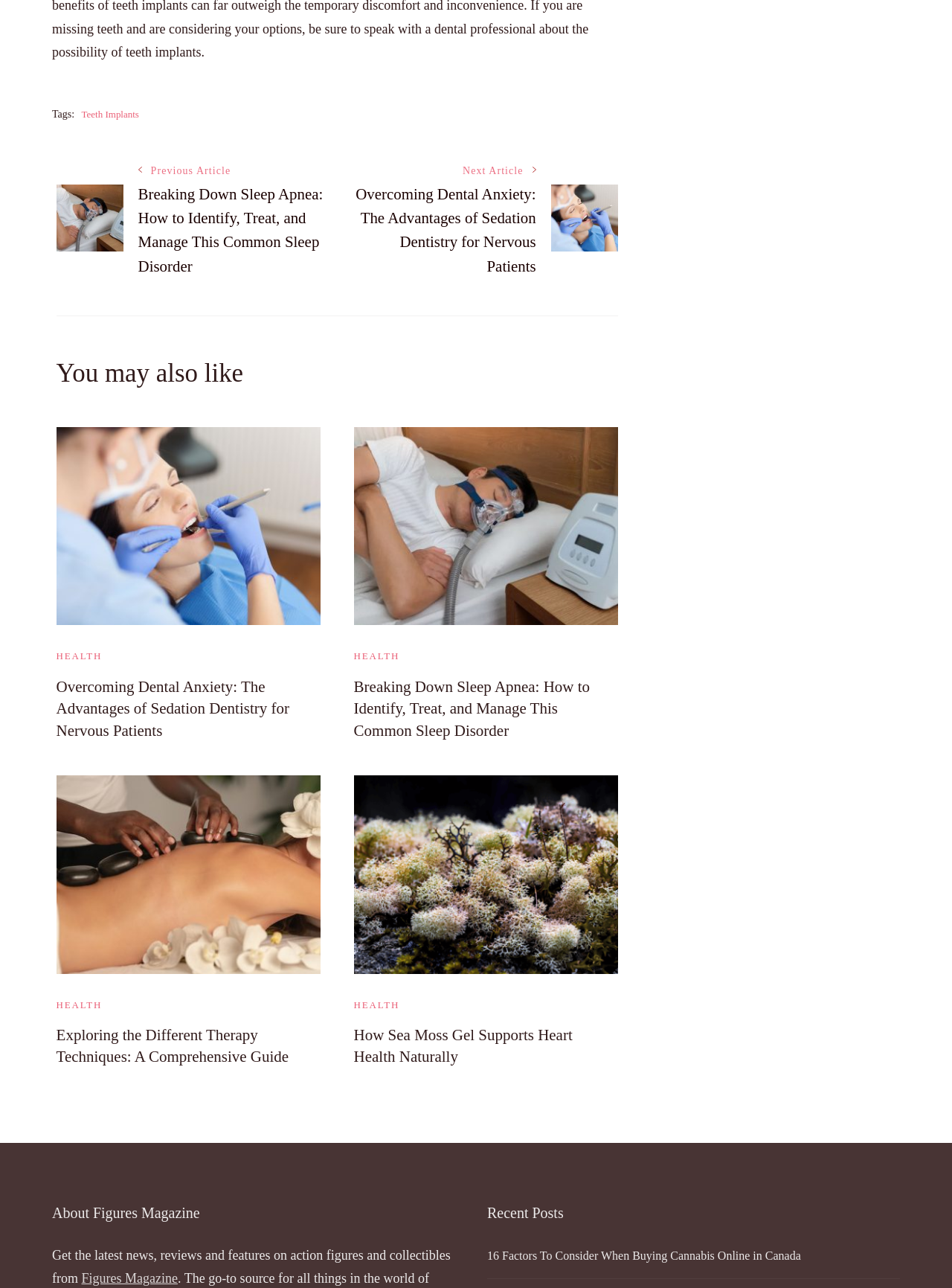Extract the bounding box coordinates for the UI element described as: "Health".

[0.372, 0.503, 0.42, 0.516]